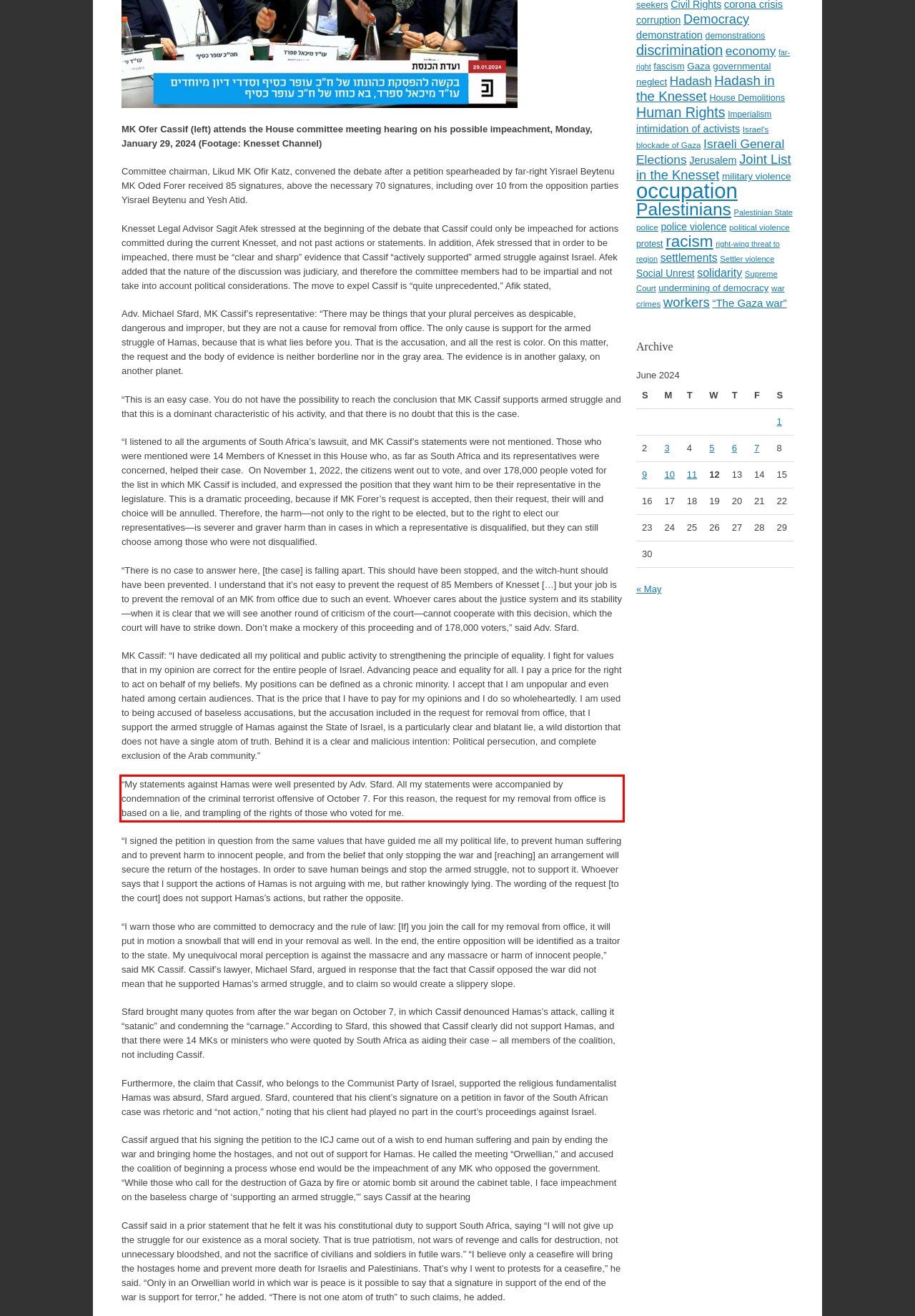From the screenshot of the webpage, locate the red bounding box and extract the text contained within that area.

“My statements against Hamas were well presented by Adv. Sfard. All my statements were accompanied by condemnation of the criminal terrorist offensive of October 7. For this reason, the request for my removal from office is based on a lie, and trampling of the rights of those who voted for me.